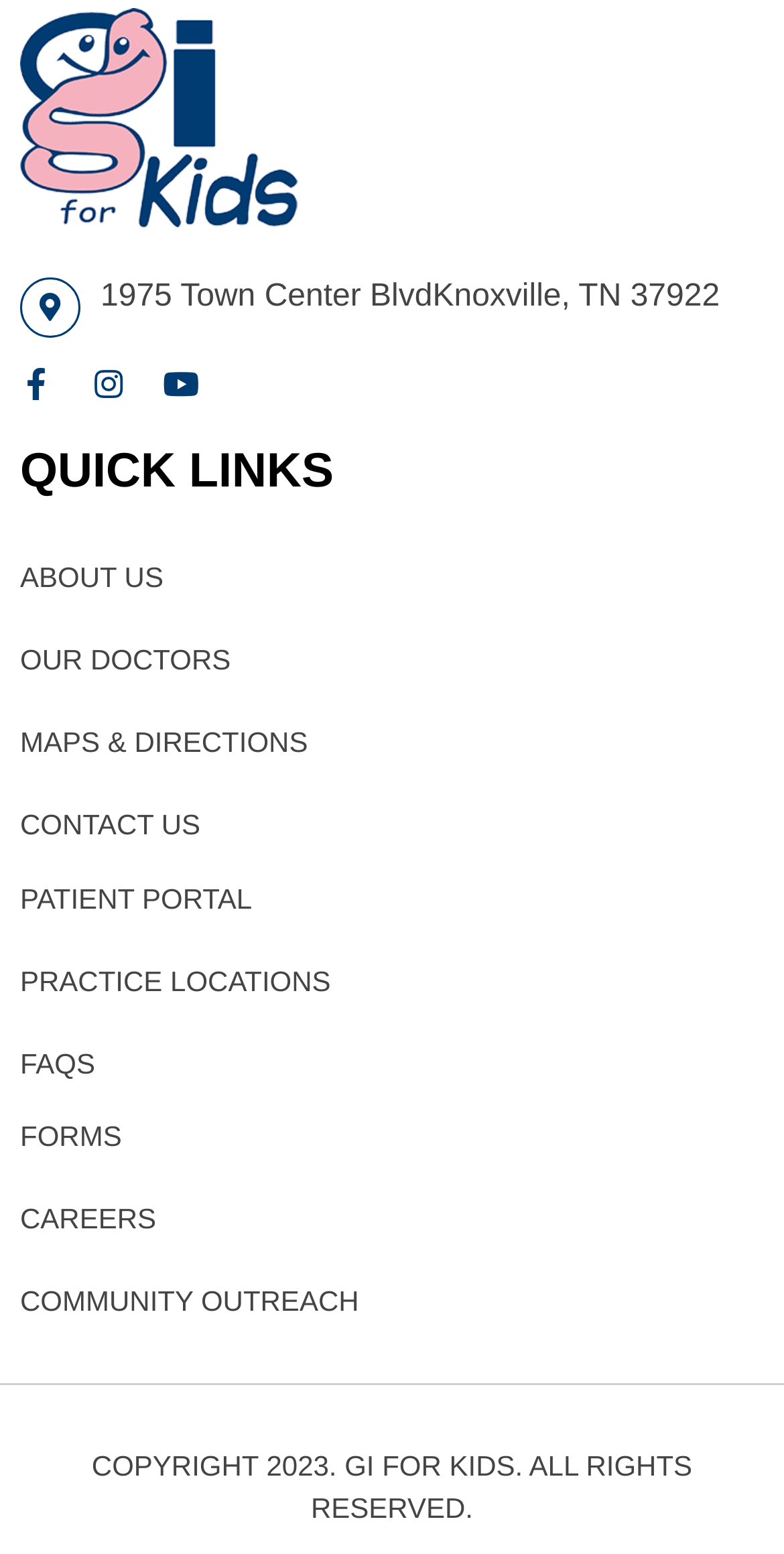What is the address of the practice location?
Examine the image and give a concise answer in one word or a short phrase.

1975 Town Center Blvd, Knoxville, TN 37922